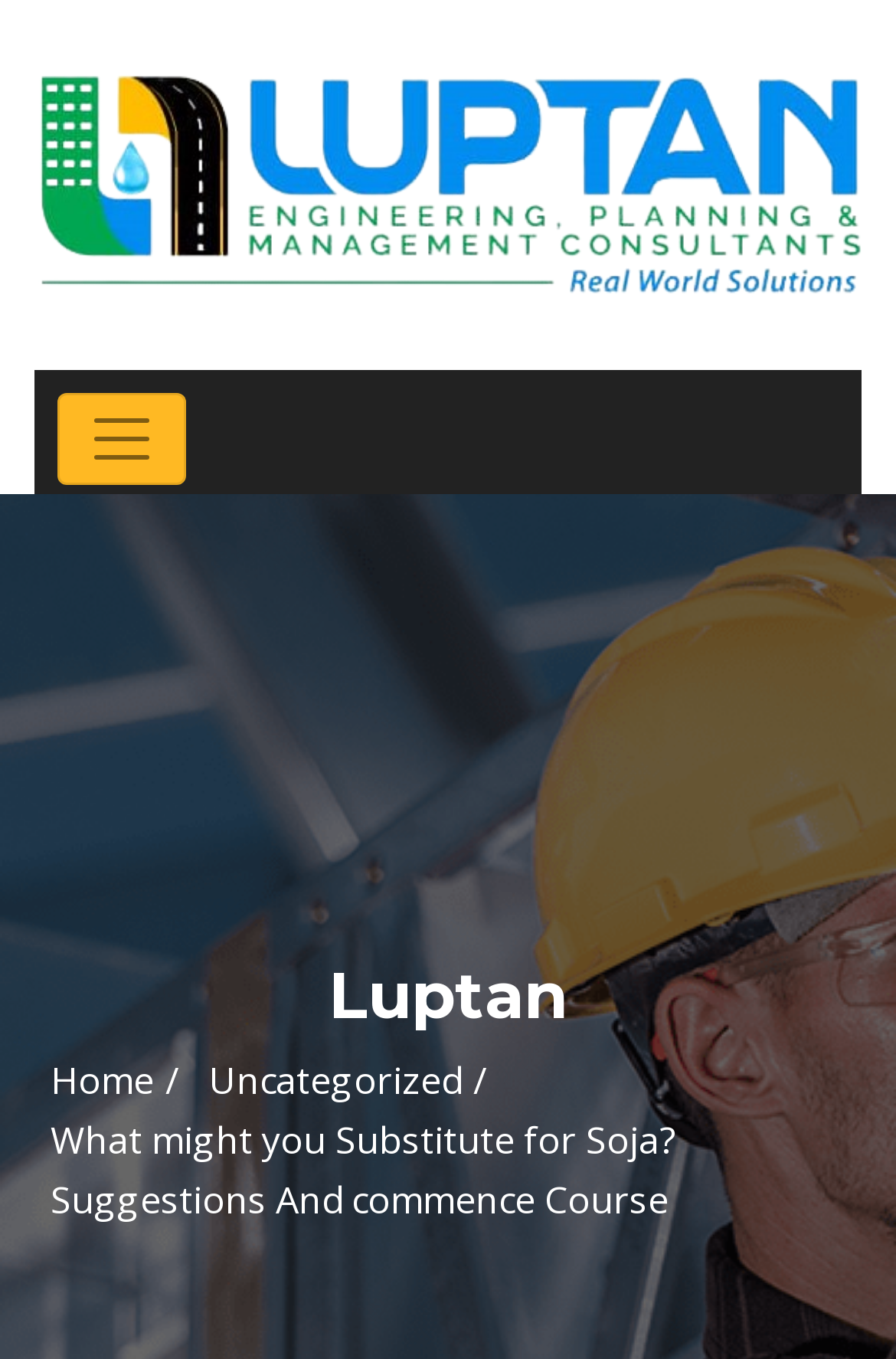Analyze the image and give a detailed response to the question:
What is the name of the website?

The name of the website can be determined by looking at the link element with the text 'Luptan' at the top of the page, which is likely the logo or title of the website.